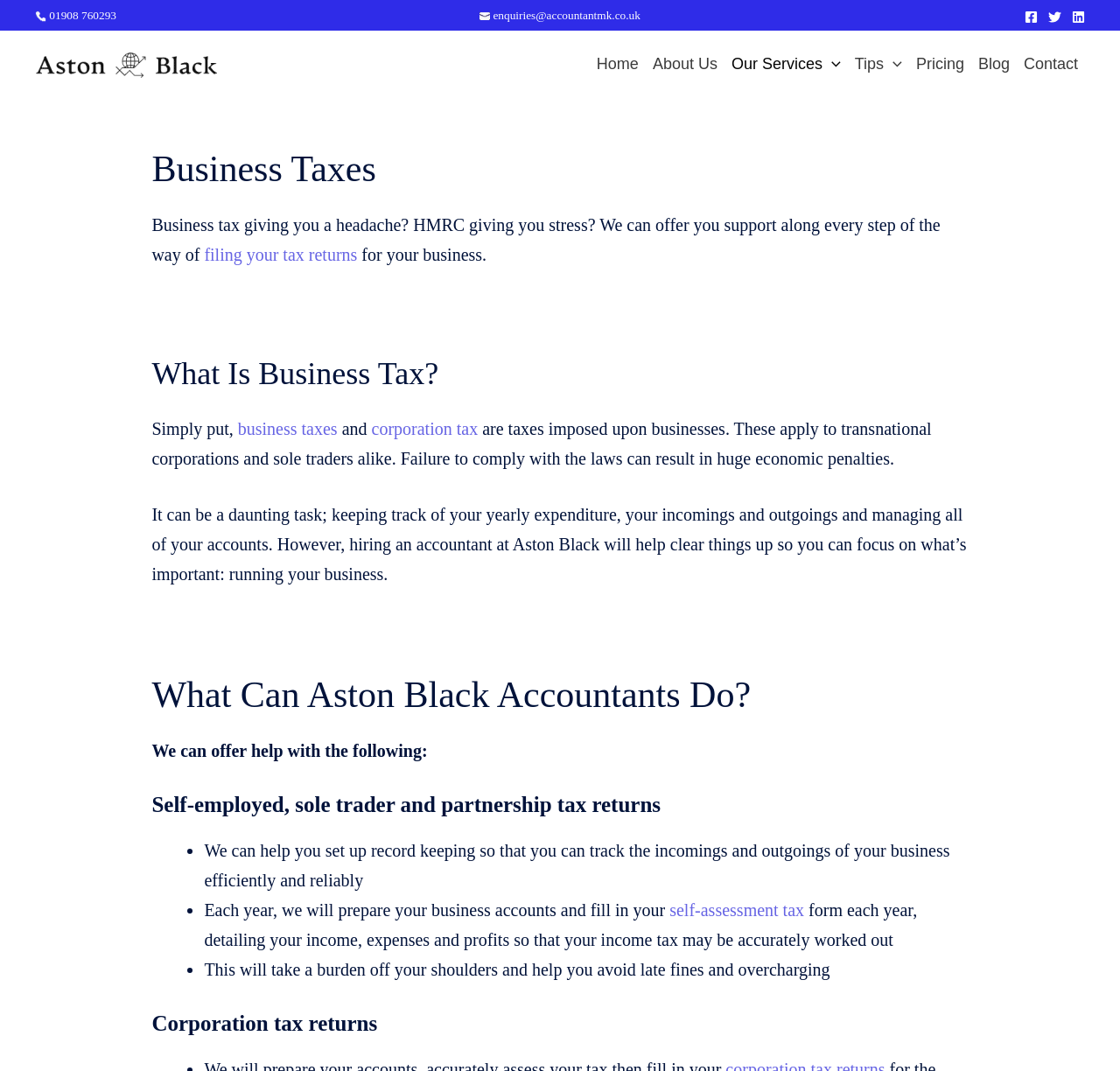Please provide a brief answer to the following inquiry using a single word or phrase:
What social media platforms does Aston Black Accountants have?

Facebook, Twitter, LinkedIn